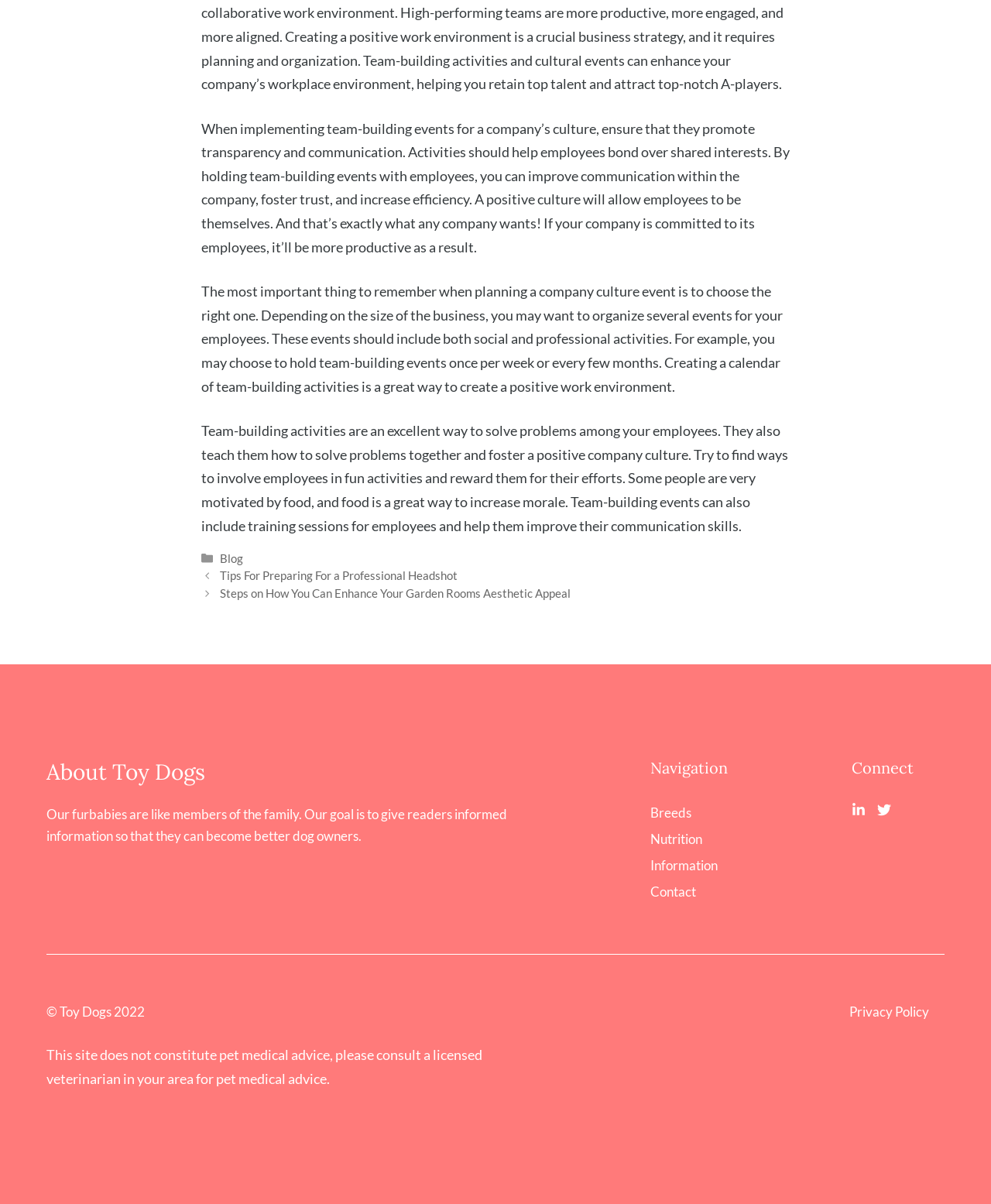Determine the bounding box of the UI component based on this description: "Privacy Policy". The bounding box coordinates should be four float values between 0 and 1, i.e., [left, top, right, bottom].

[0.857, 0.831, 0.938, 0.85]